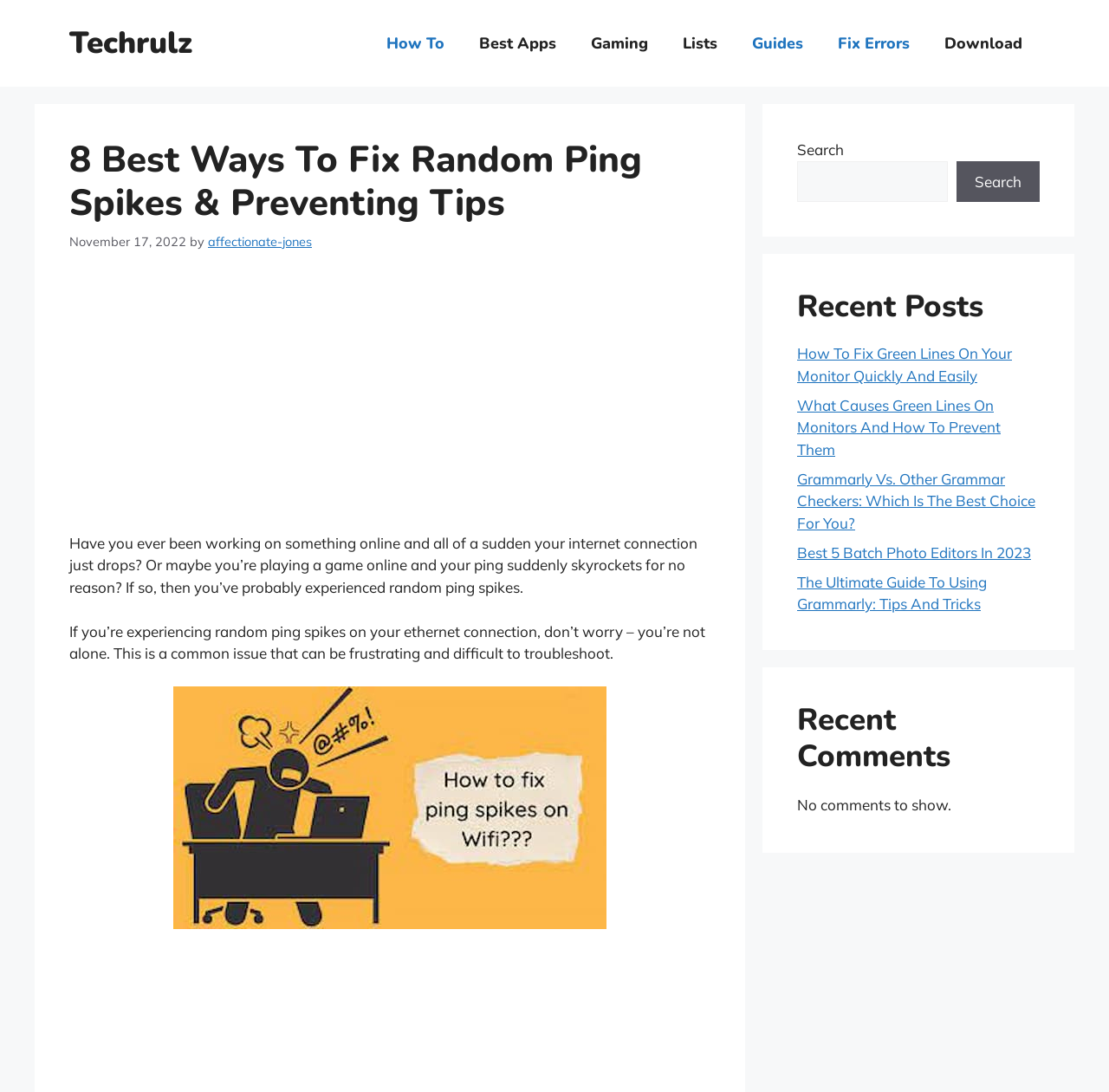Please locate the UI element described by "Best Apps" and provide its bounding box coordinates.

[0.416, 0.016, 0.517, 0.063]